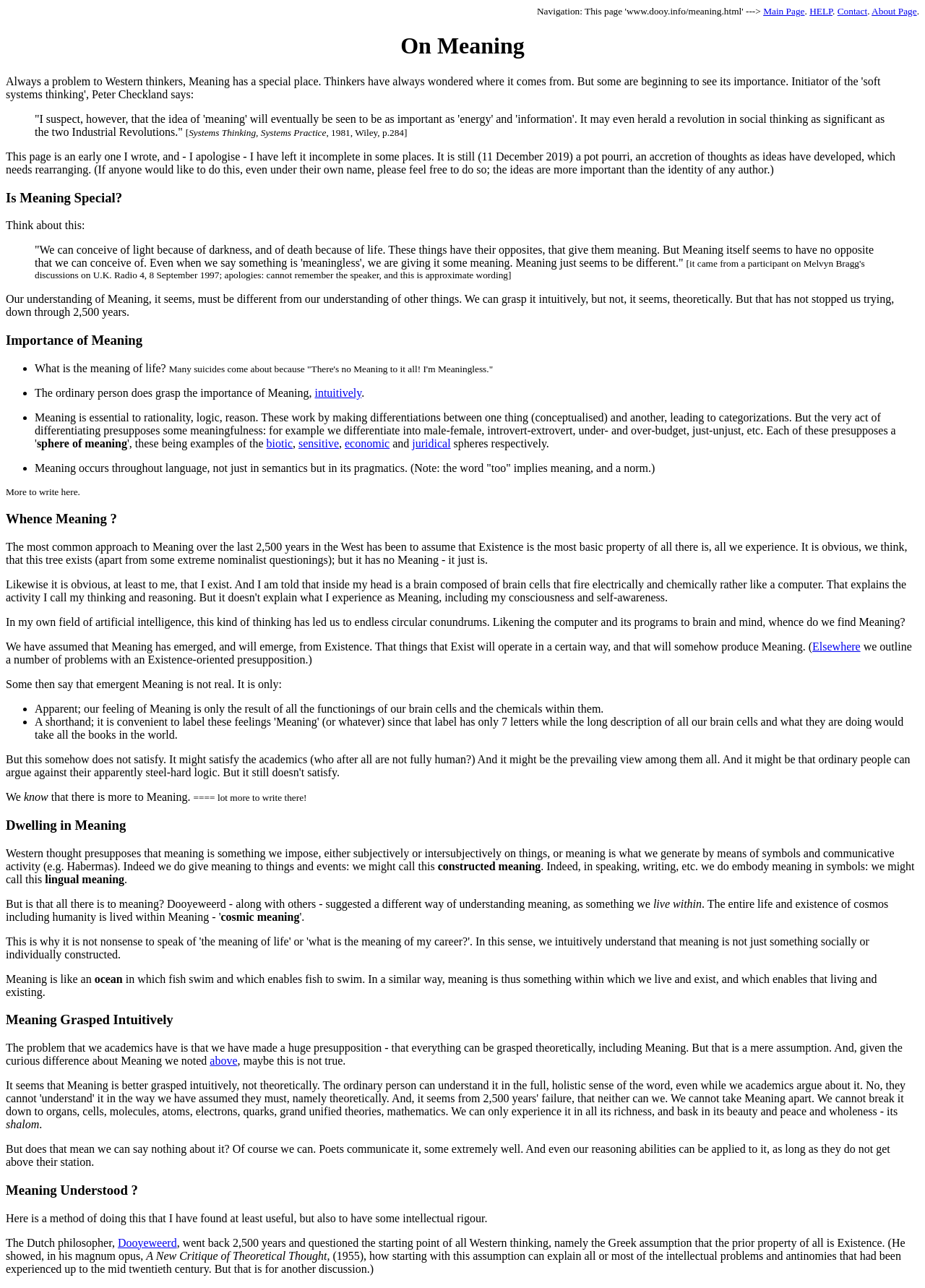Who is the Dutch philosopher mentioned in the webpage?
Based on the image, answer the question in a detailed manner.

The author mentions Dooyeweerd as a Dutch philosopher who went back 2,500 years and questioned the starting point of all Western thinking, namely the Greek assumption that the prior property of all is Existence. Dooyeweerd's philosophical approach to meaning is discussed in the webpage.